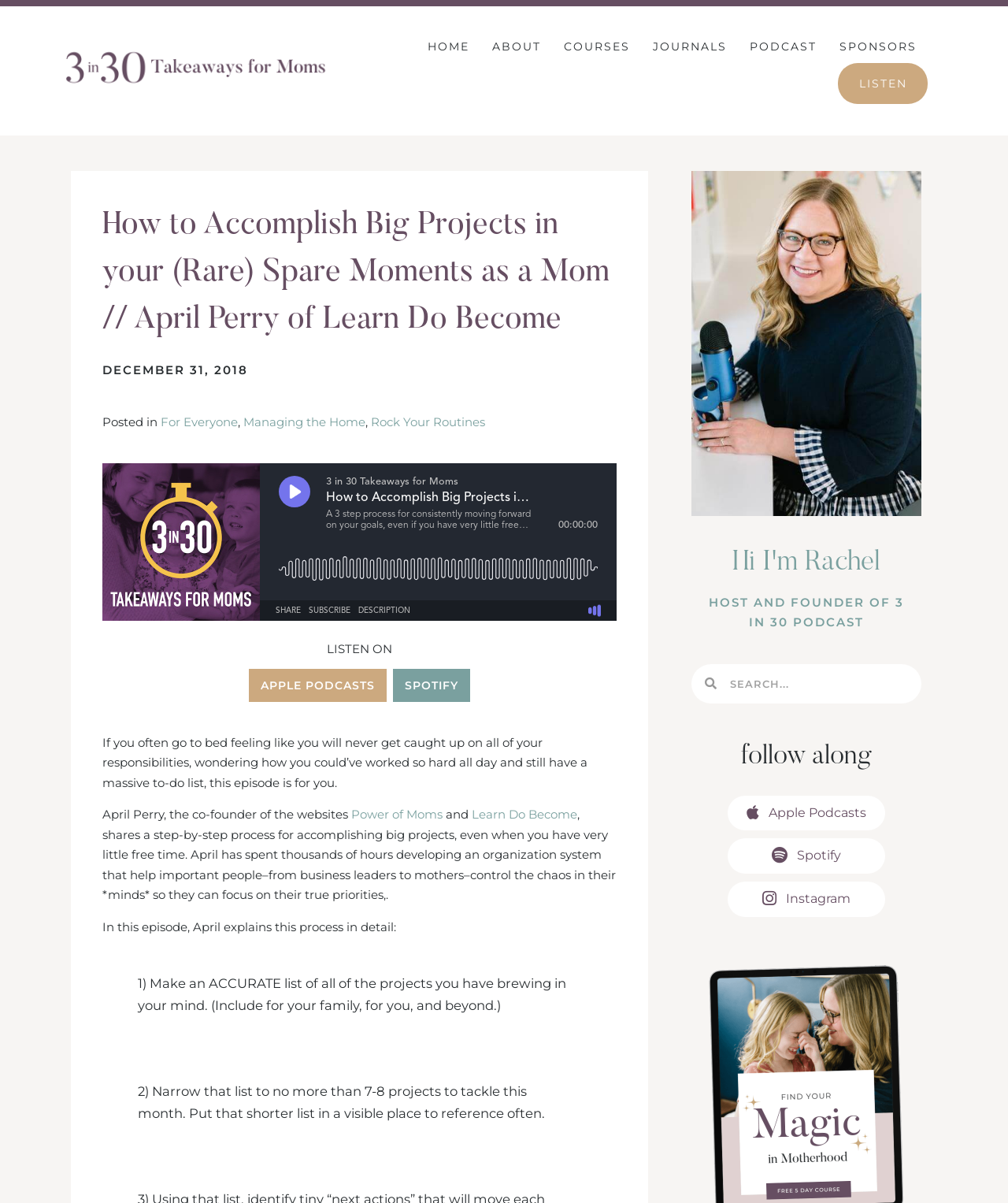Given the description of a UI element: "Home", identify the bounding box coordinates of the matching element in the webpage screenshot.

[0.413, 0.025, 0.477, 0.052]